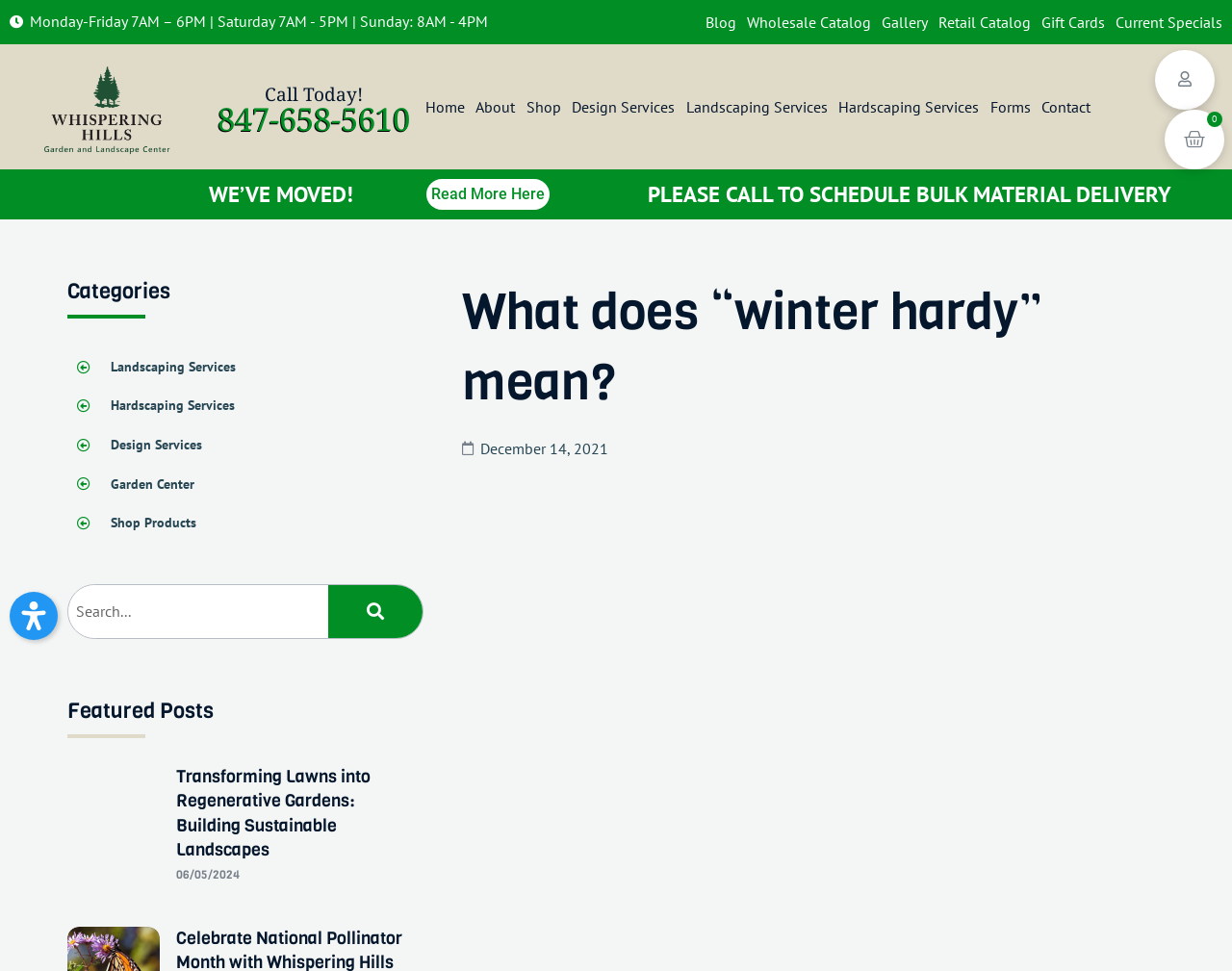Could you find the bounding box coordinates of the clickable area to complete this instruction: "Call the phone number"?

[0.168, 0.111, 0.341, 0.133]